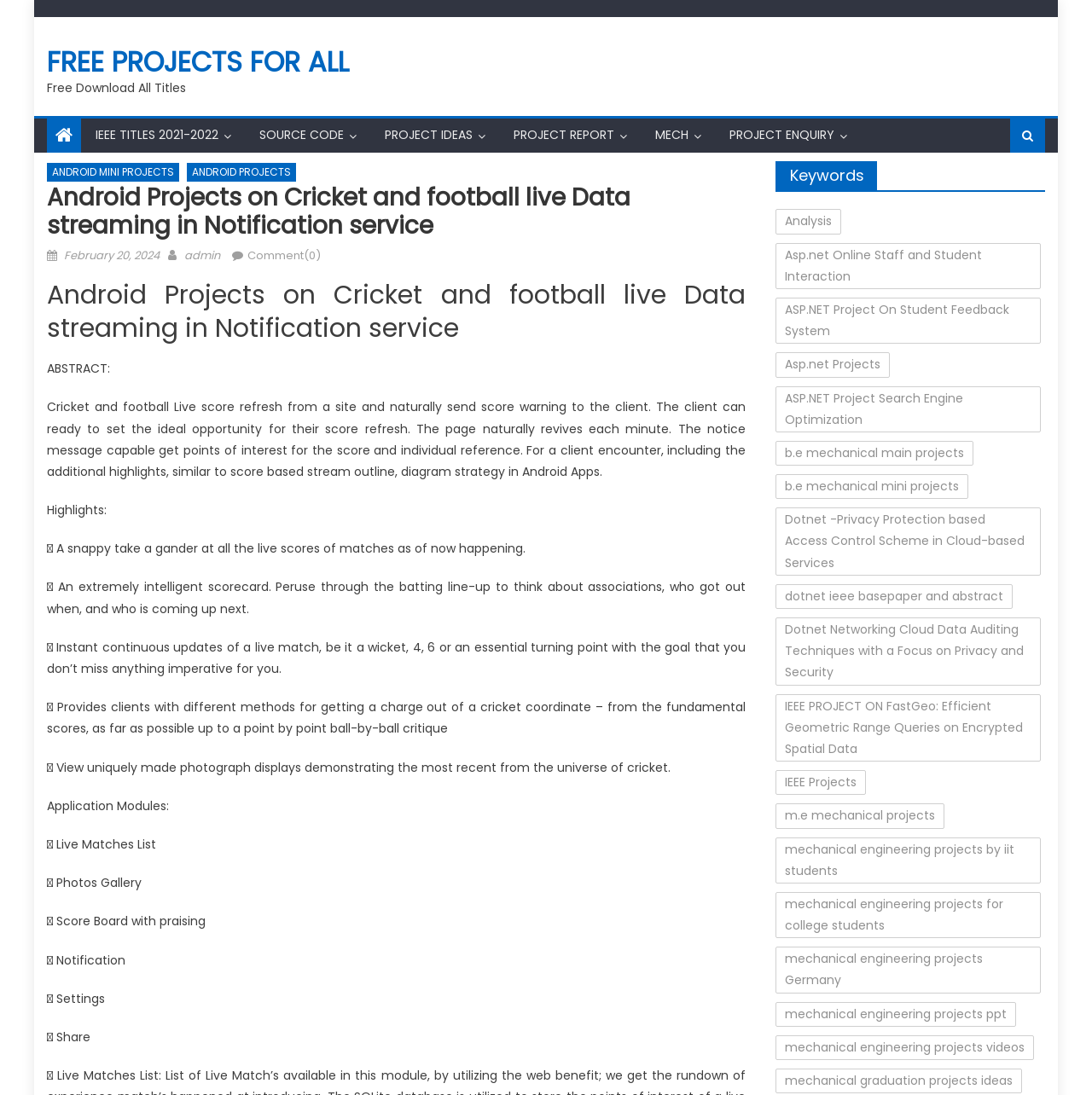What is the type of projects listed on the webpage?
Could you please answer the question thoroughly and with as much detail as possible?

I found the type of projects listed on the webpage by looking at the main heading, which specifies that the webpage is about 'Android Projects on Cricket and football live Data streaming in Notification service'.